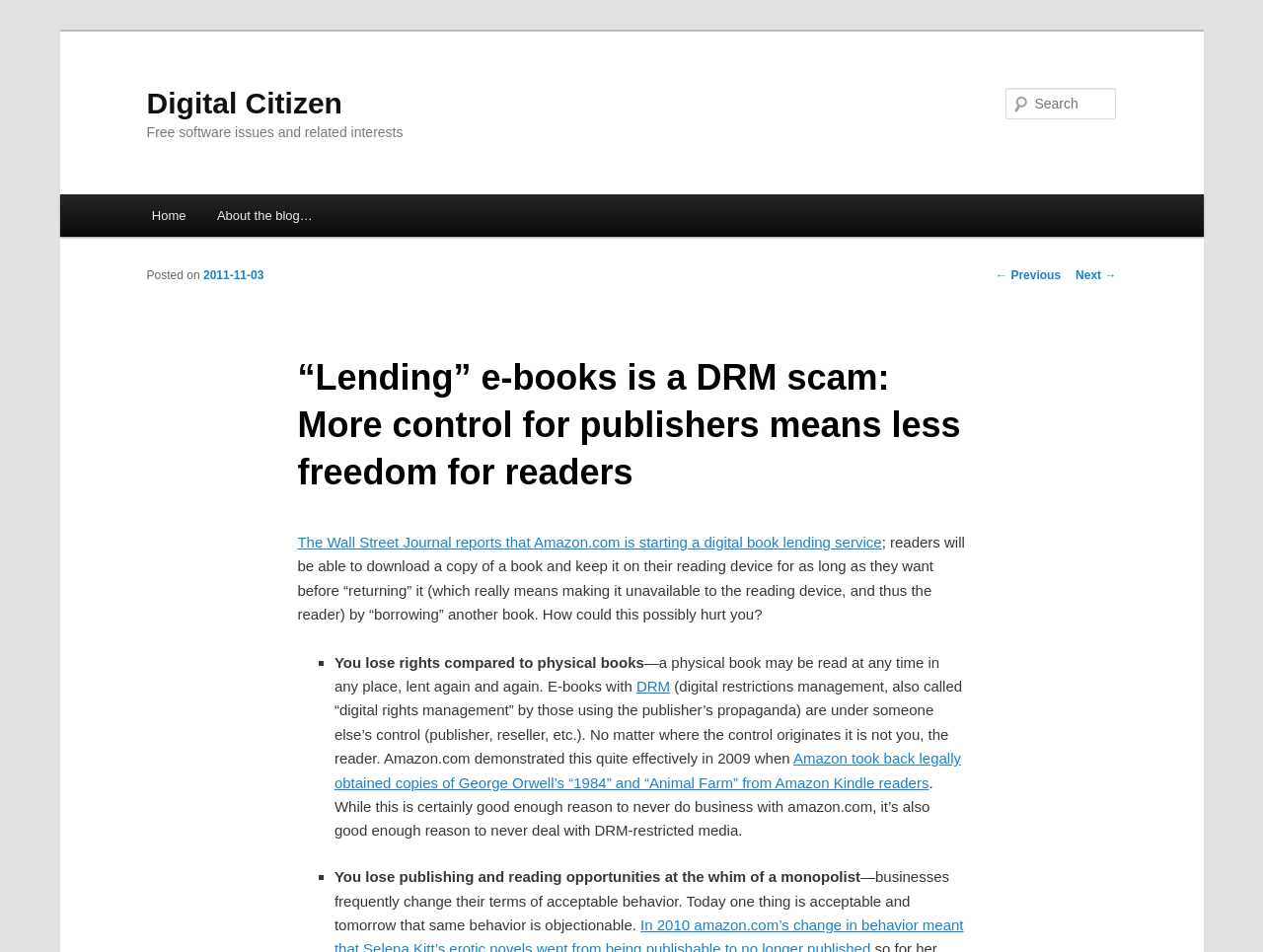Give a short answer to this question using one word or a phrase:
What is the name of the blog?

Digital Citizen